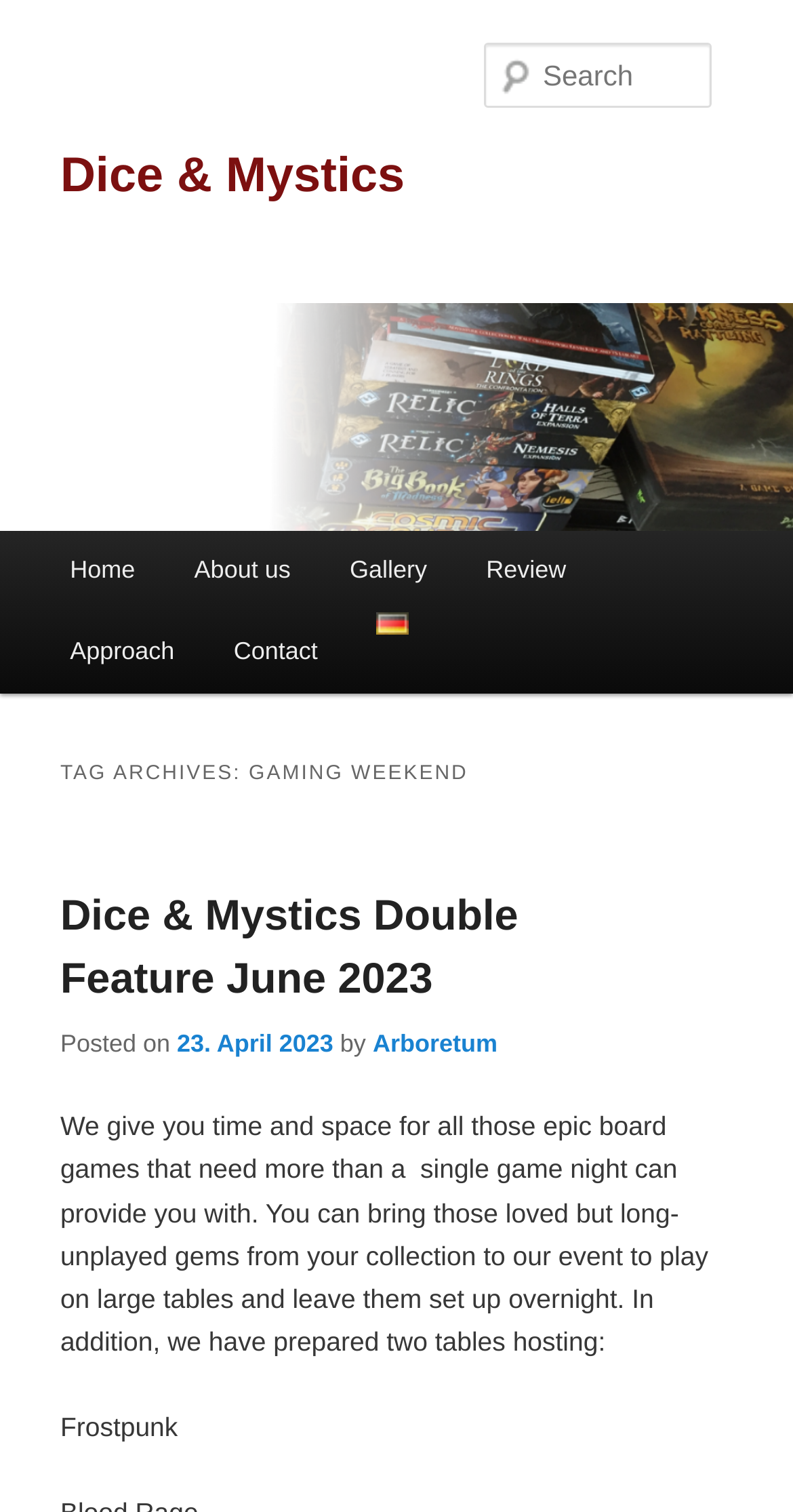Please provide the bounding box coordinate of the region that matches the element description: Dice & Mystics. Coordinates should be in the format (top-left x, top-left y, bottom-right x, bottom-right y) and all values should be between 0 and 1.

[0.076, 0.098, 0.51, 0.134]